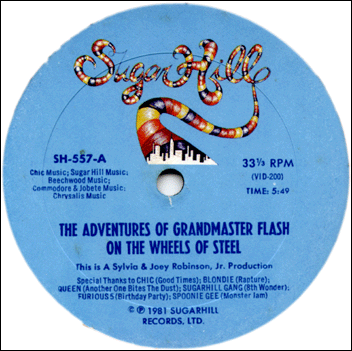Explain the scene depicted in the image, including all details.

The image features a vinyl record label from the iconic track "The Adventures of Grandmaster Flash on the Wheels of Steel," released in 1981 by Sugarhill Records. The label is vibrant blue with the "Sugar Hill" logo prominently displayed at the top. Centralized is the title of the track, along with details such as the catalog number (SH-S57-A), the speed (33⅓ RPM), and the duration (5:49). Additionally, the label credits Sylvia and Joey Robinson as producers. This single is celebrated for its pioneering contributions to hip-hop, blending various samples and techniques, marking a significant moment in music history and influencing countless artists.